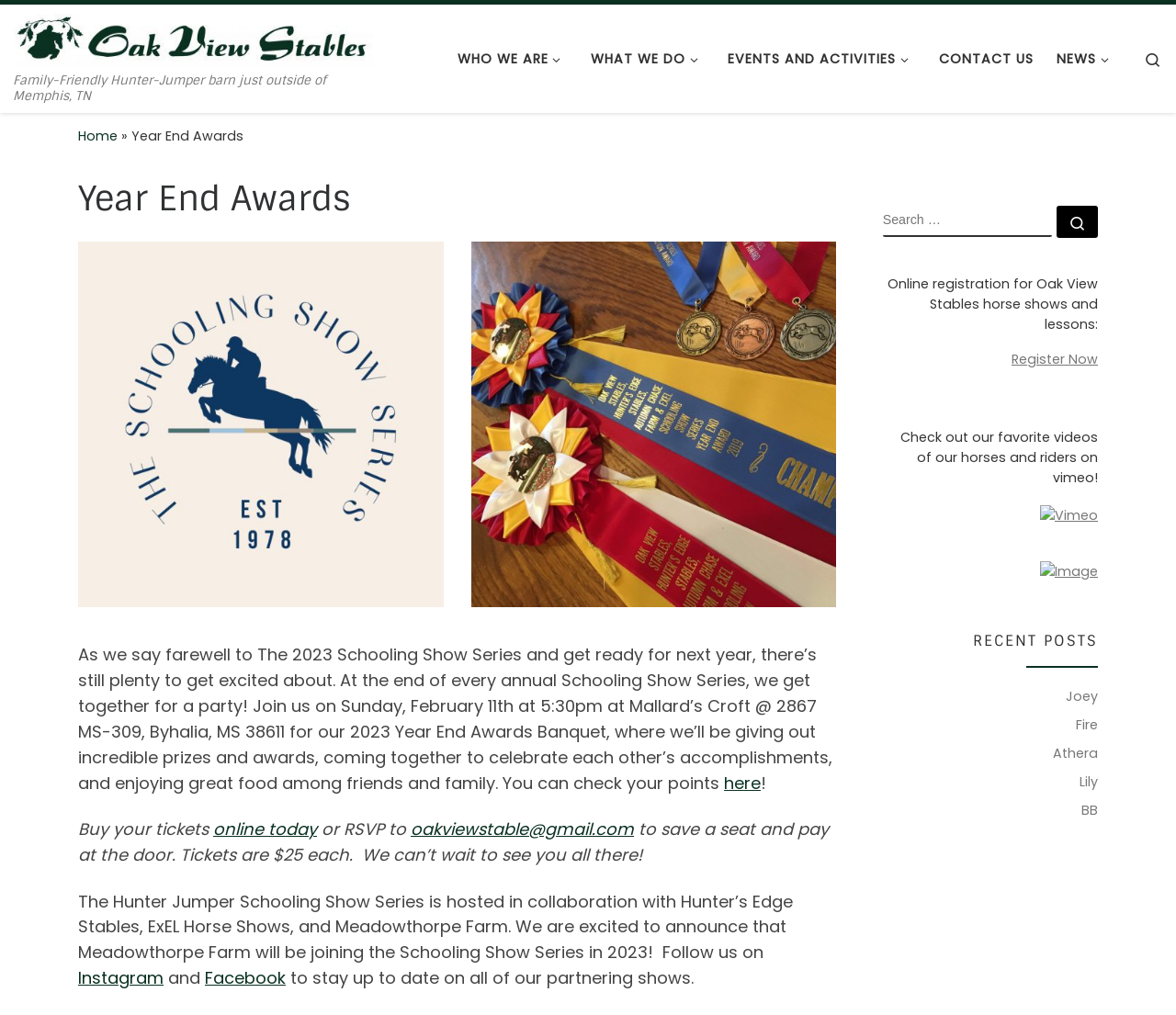What is the name of the stables?
Using the visual information, reply with a single word or short phrase.

Oak View Stables LLC